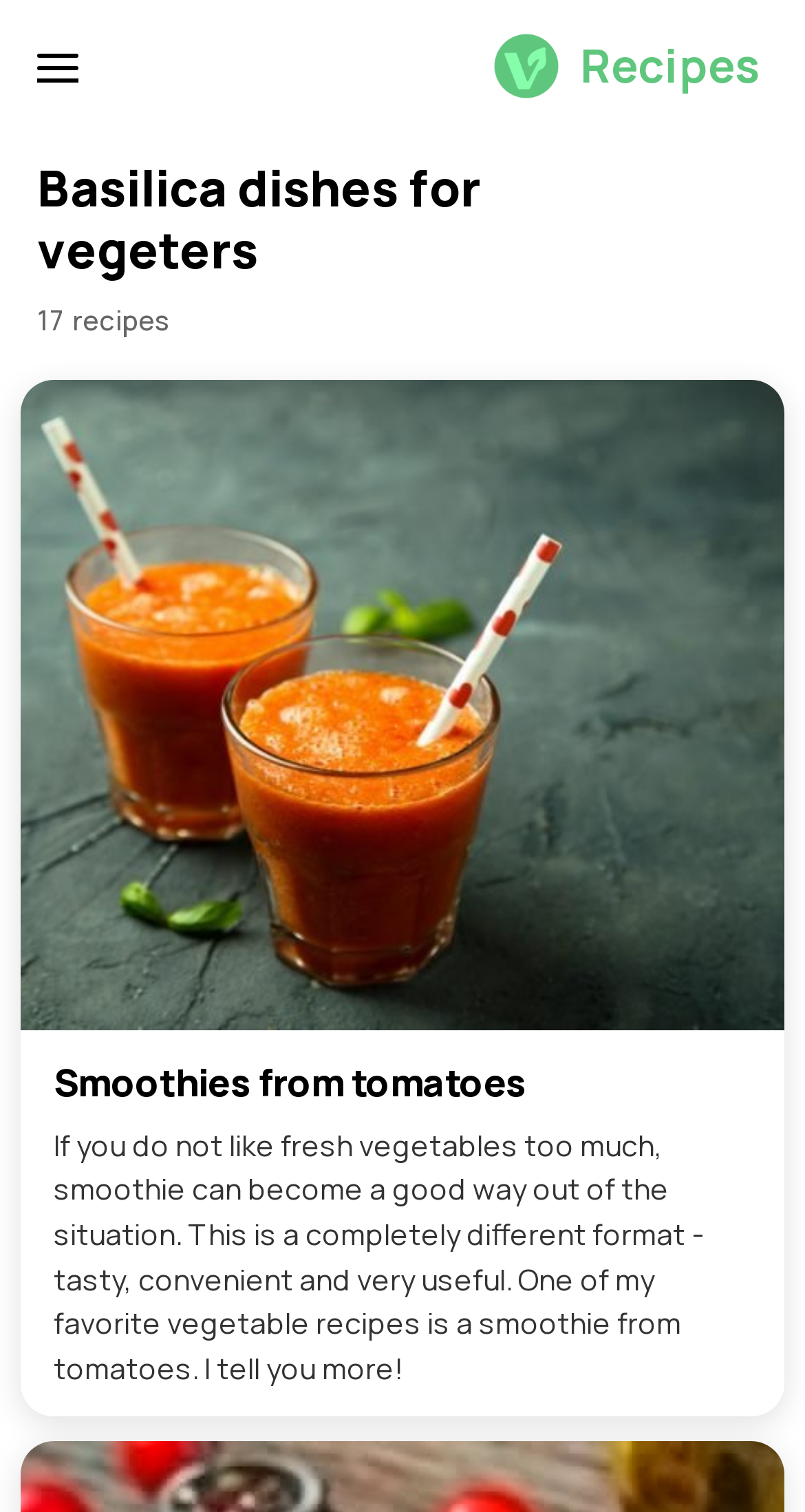Given the following UI element description: "parent_node: Smoothies from tomatoes", find the bounding box coordinates in the webpage screenshot.

[0.026, 0.251, 0.974, 0.681]